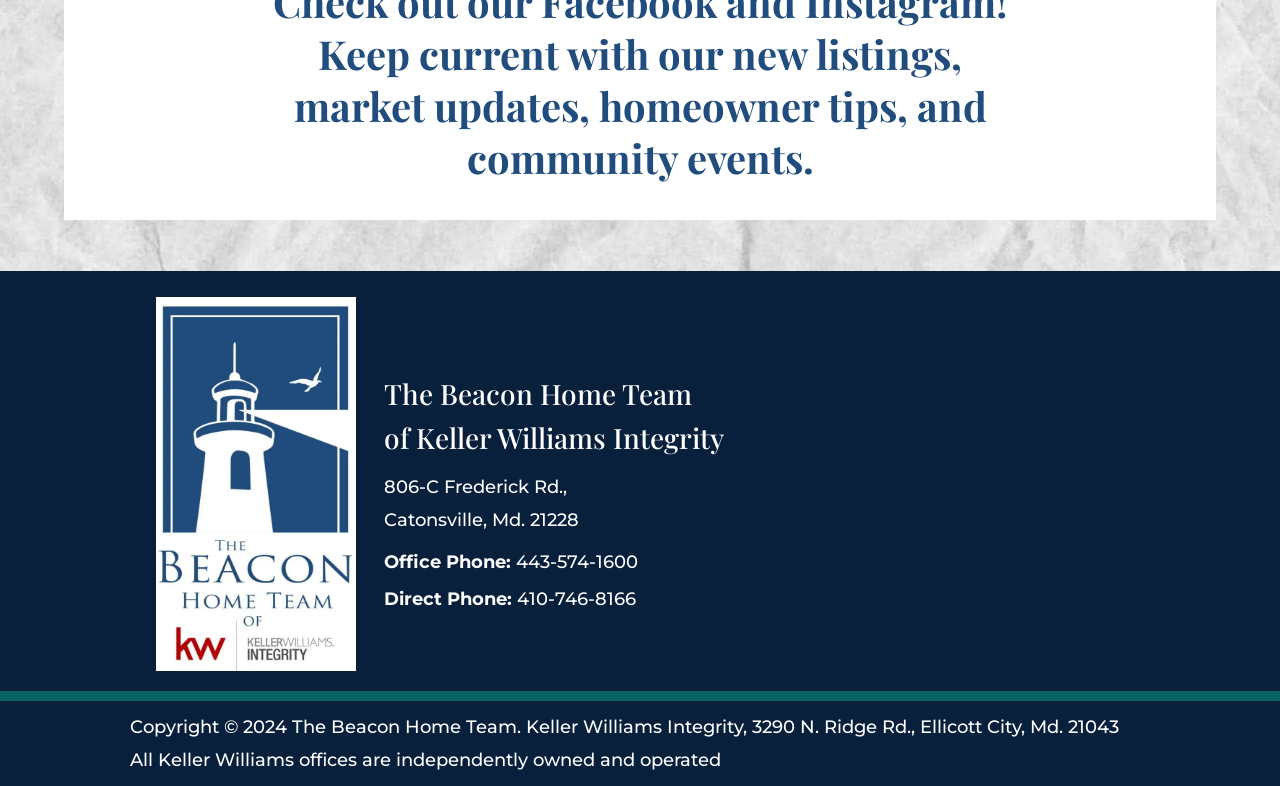Please reply with a single word or brief phrase to the question: 
What is the address of the office?

806-C Frederick Rd., Catonsville, Md. 21228